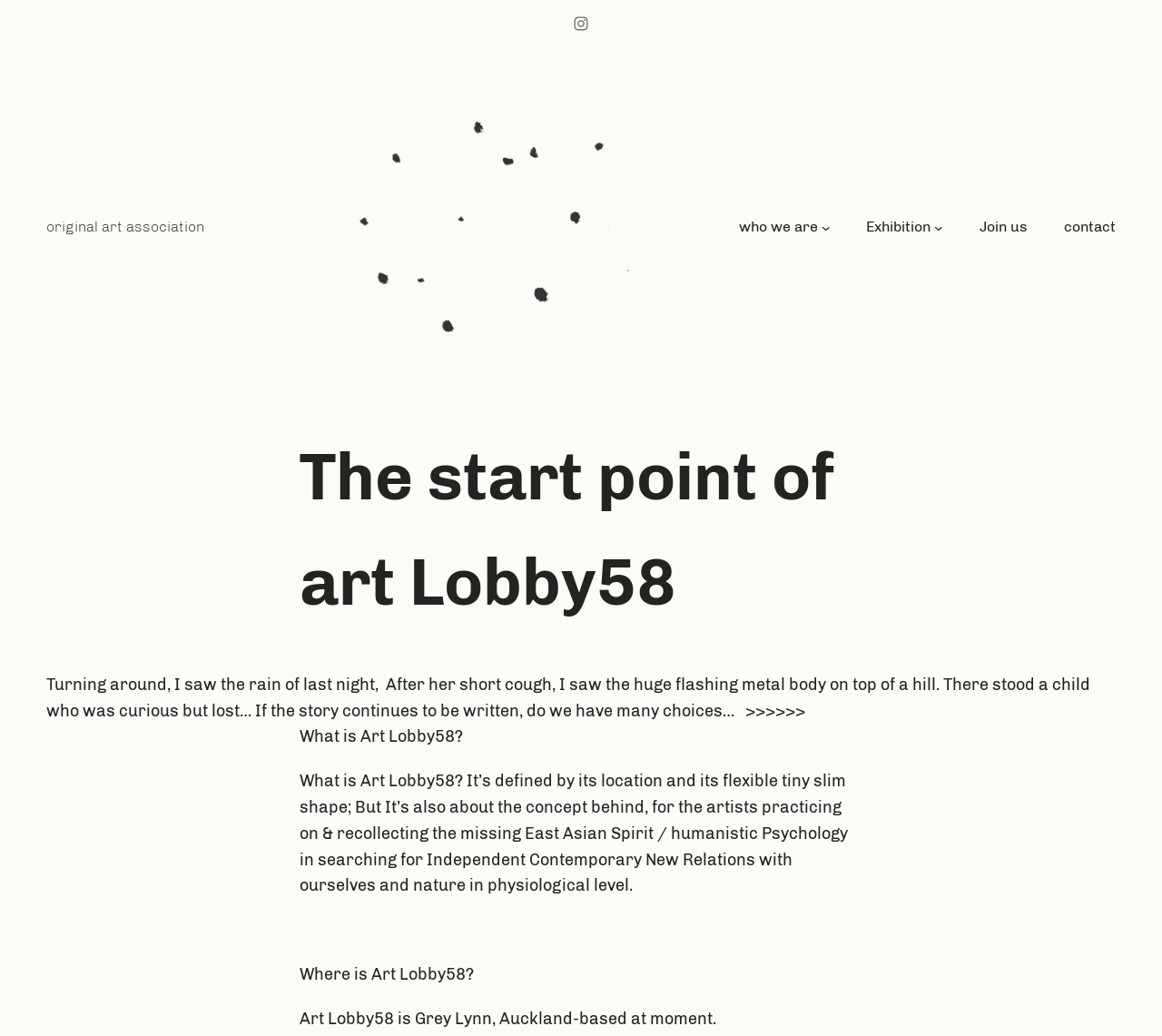Given the description of a UI element: "alt="Original Art Association"", identify the bounding box coordinates of the matching element in the webpage screenshot.

[0.268, 0.09, 0.544, 0.348]